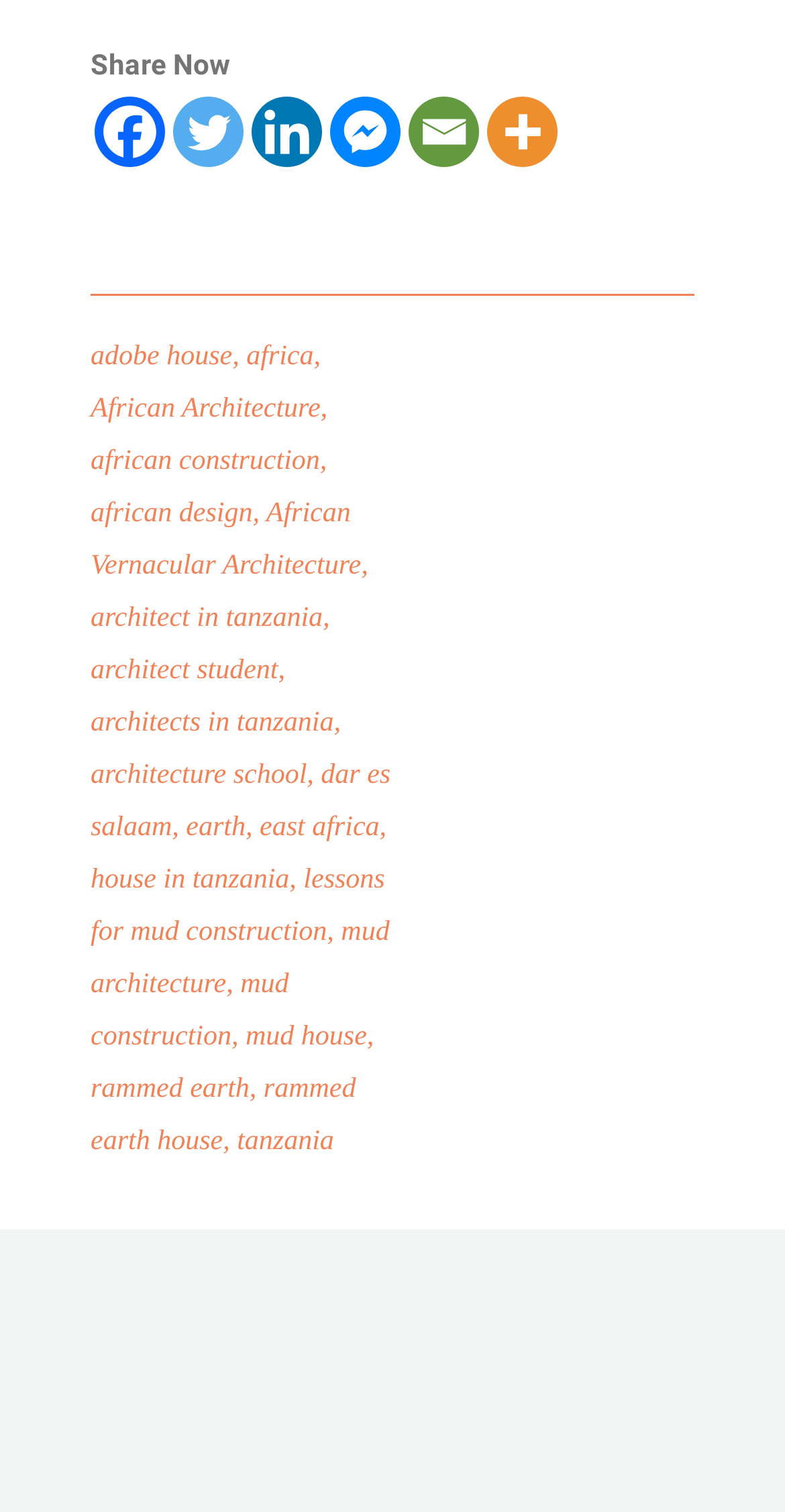Identify and provide the bounding box coordinates of the UI element described: "African Architecture". The coordinates should be formatted as [left, top, right, bottom], with each number being a float between 0 and 1.

[0.115, 0.261, 0.408, 0.281]